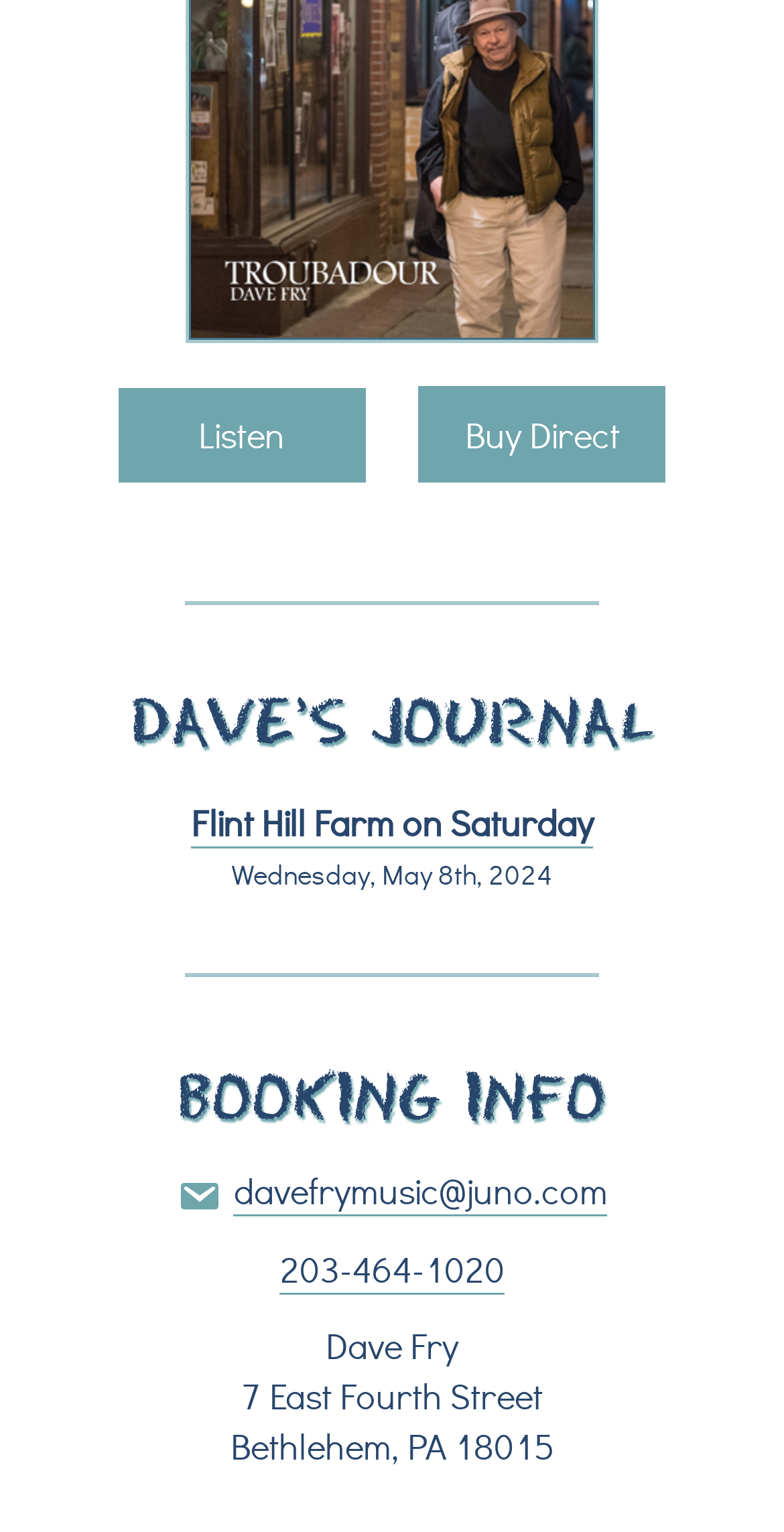What is the date of the event at Flint Hill Farm?
Kindly offer a comprehensive and detailed response to the question.

The webpage has a link with the text 'Flint Hill Farm on Saturday Wednesday, May 8th, 2024' which indicates the date of the event at Flint Hill Farm.